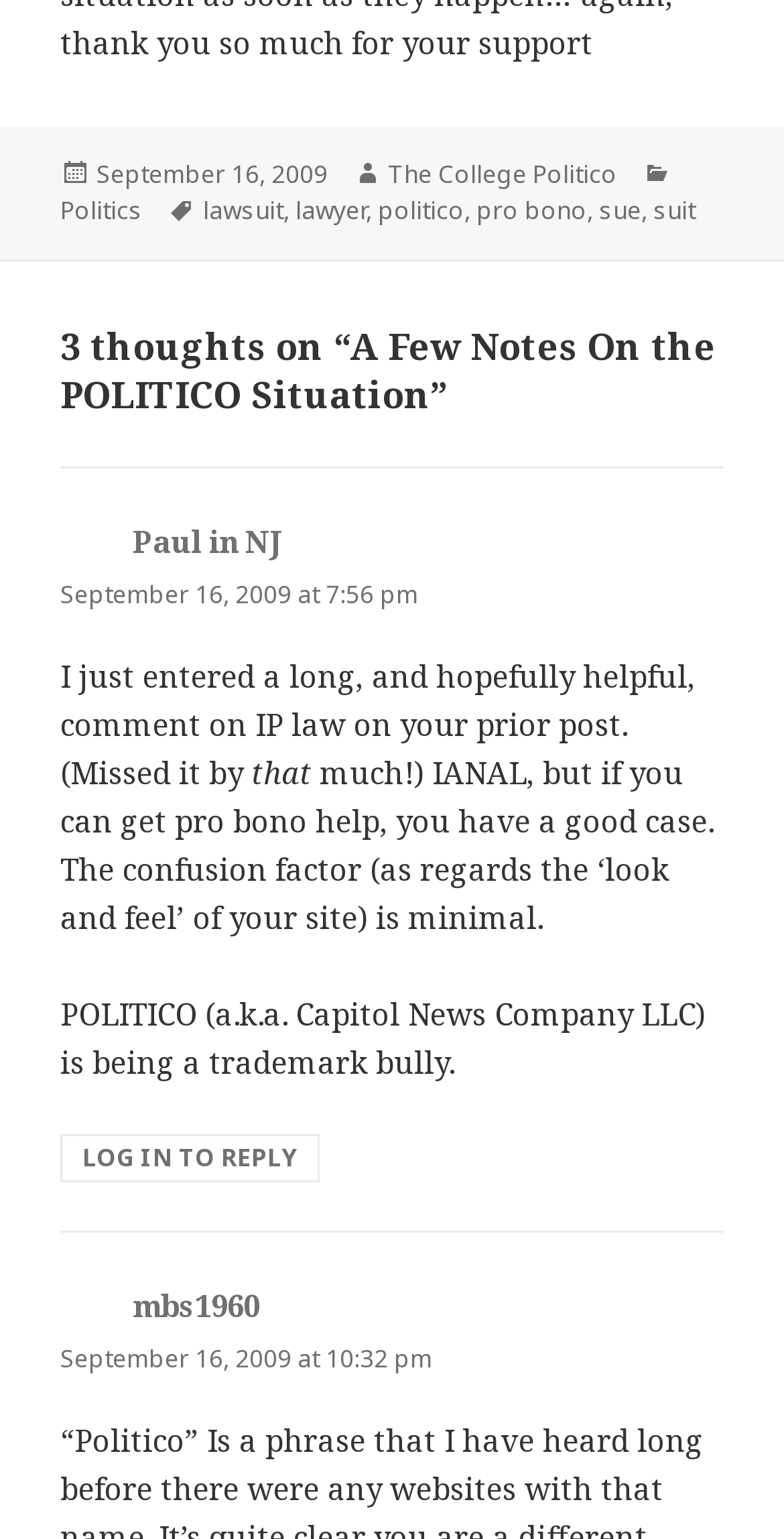Please determine the bounding box coordinates of the section I need to click to accomplish this instruction: "Click on the 'The College Politico' link".

[0.495, 0.102, 0.787, 0.125]